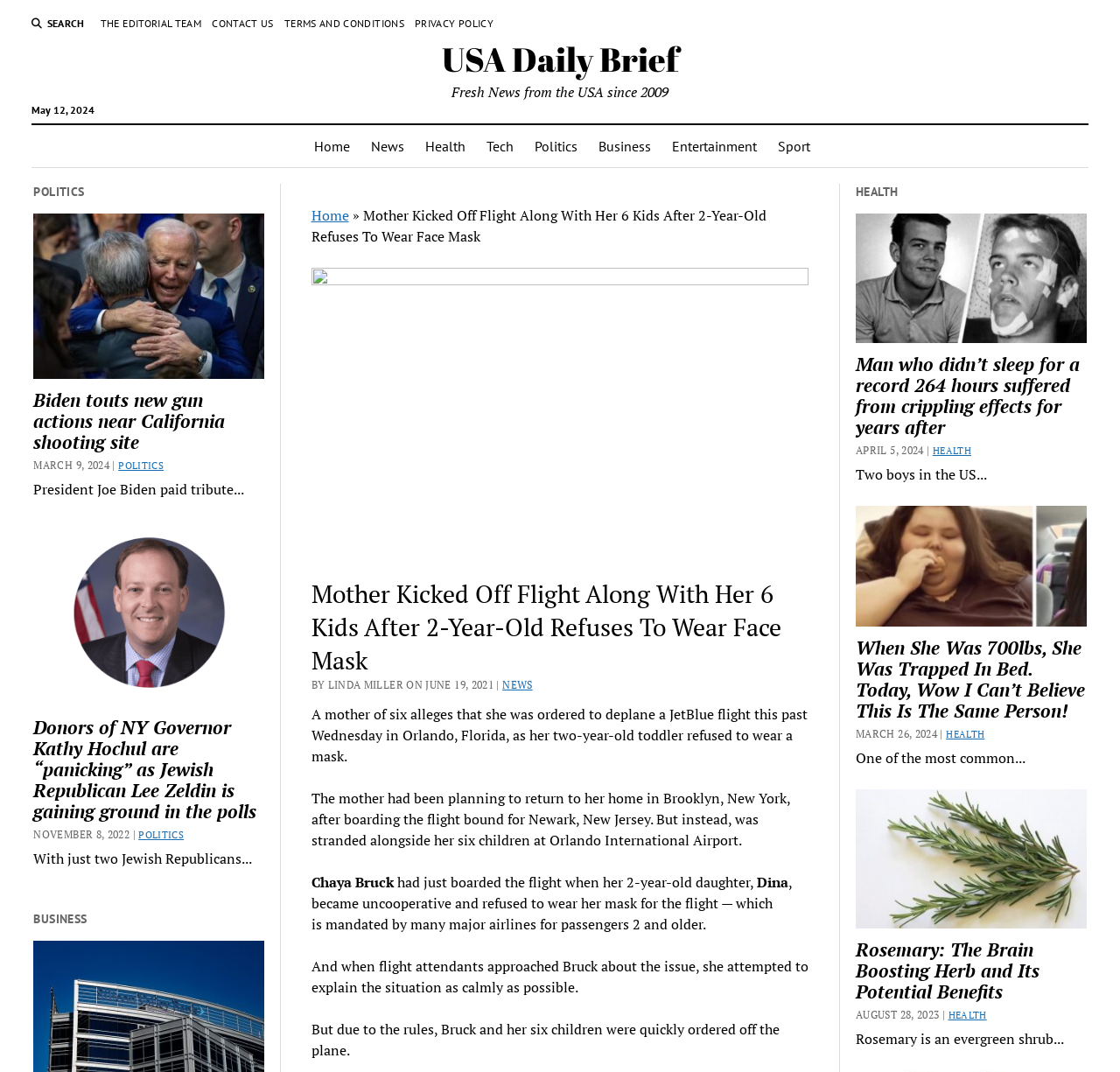Extract the main headline from the webpage and generate its text.

Mother Kicked Off Flight Along With Her 6 Kids After 2-Year-Old Refuses To Wear Face Mask